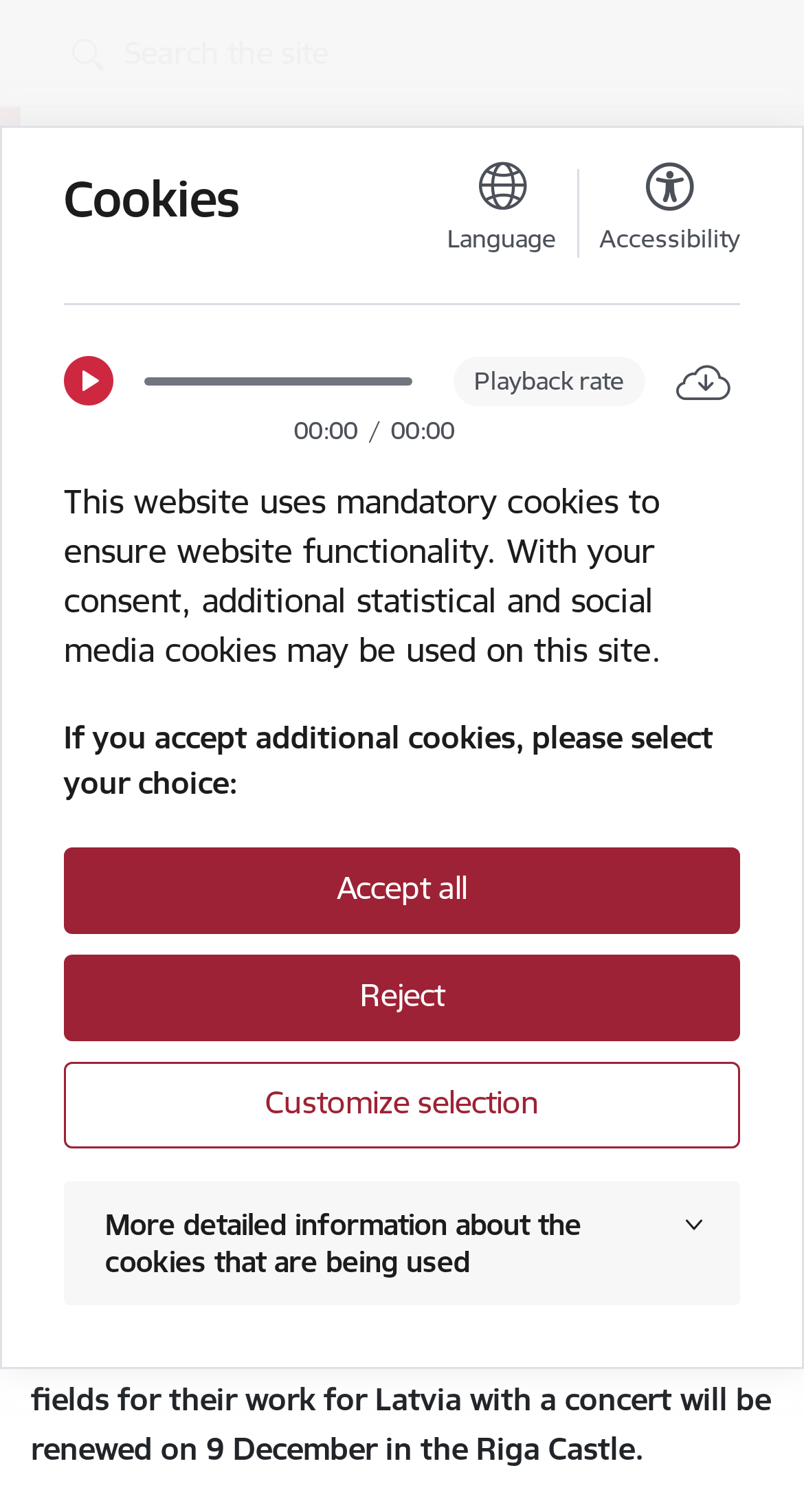What is the date of the concert?
Give a one-word or short phrase answer based on the image.

9 December